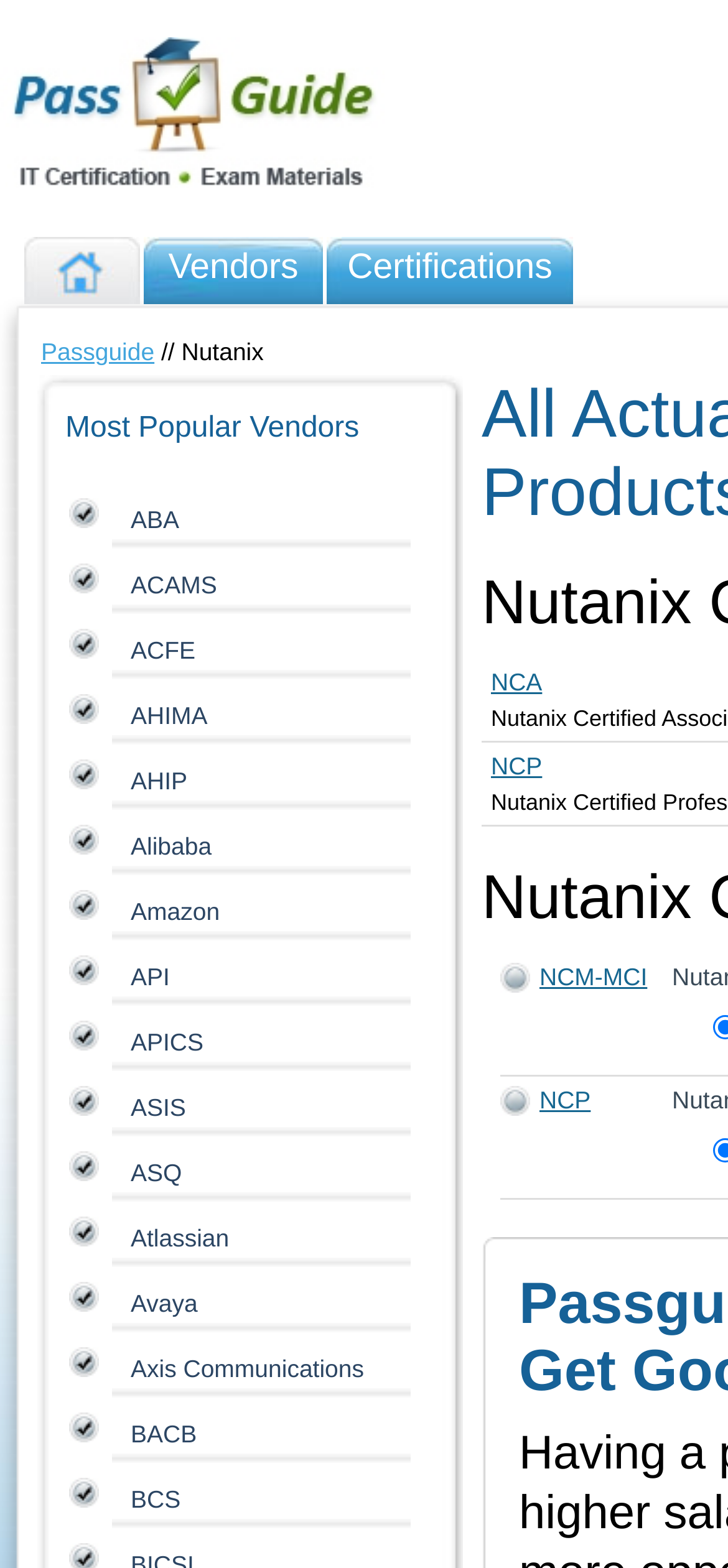Find and specify the bounding box coordinates that correspond to the clickable region for the instruction: "Click on the 'Certifications' link".

[0.449, 0.151, 0.787, 0.194]